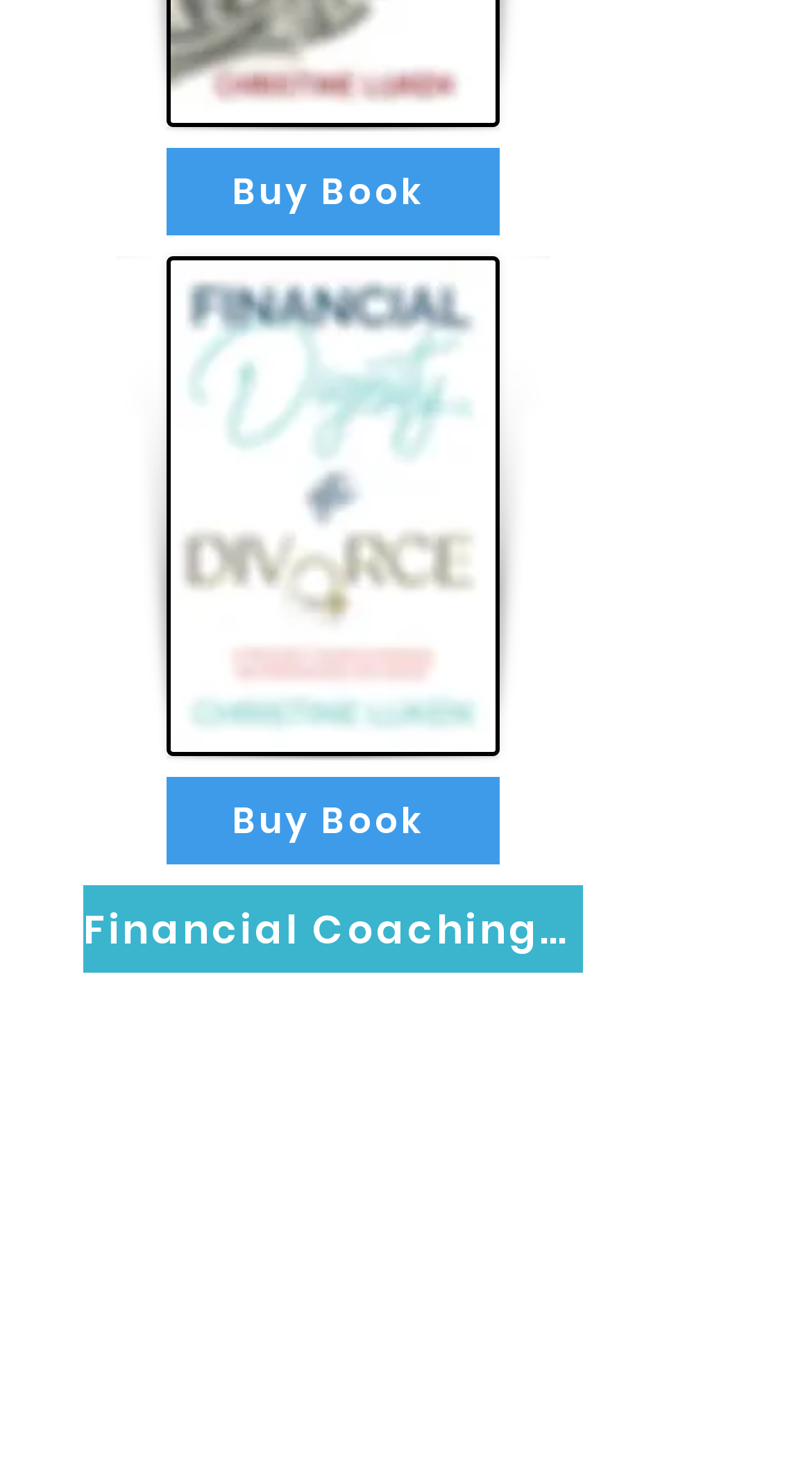By analyzing the image, answer the following question with a detailed response: How many 'Buy Book' links are there?

There are two 'Buy Book' links on the webpage, one located at the top and another at the middle of the webpage. Both links are likely used to purchase the book 'Financial Dignity After Divorce'.